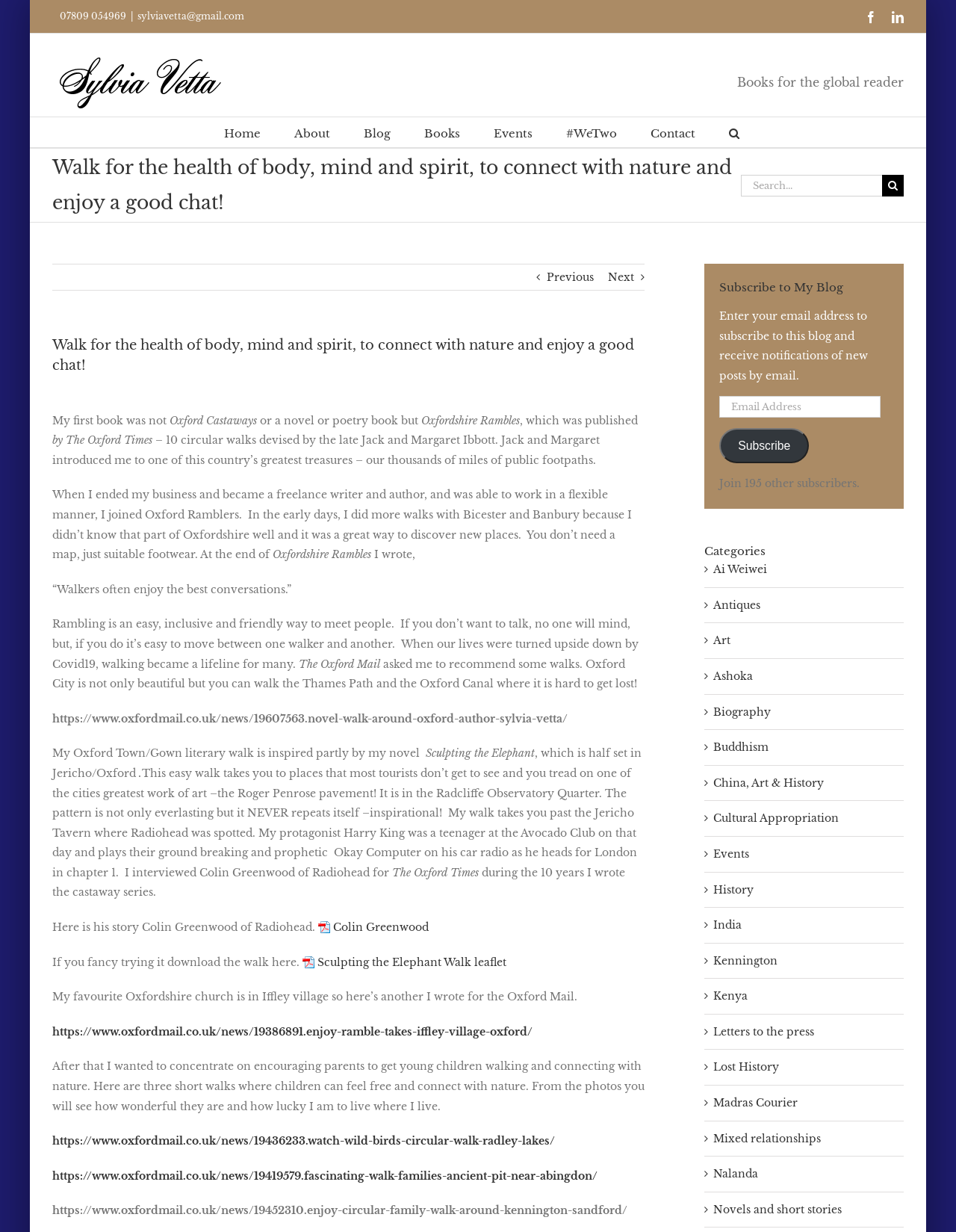Describe all the key features of the webpage in detail.

This webpage is about Sylvia Vetta, an author and writer, and her experiences with walking and connecting with nature. At the top of the page, there is a heading that reads "Walk for the health of body, mind and spirit, to connect with nature and enjoy a good chat!" followed by a phone number, email address, and social media links. Below this, there is a navigation menu with links to different sections of the website, including "Home", "About", "Blog", "Books", "Events", and "Contact".

The main content of the page is a blog post about Sylvia Vetta's first book, "Oxfordshire Rambles", which is a collection of circular walks in Oxfordshire. The post includes a brief description of the book and how it came about, as well as some personal anecdotes about Sylvia's experiences with walking and connecting with nature.

There are several sections to the blog post, including a description of Sylvia's experience with the Oxford Ramblers, a walking group that she joined after ending her business and becoming a freelance writer. She also talks about how walking became a lifeline for many people during the COVID-19 pandemic.

The post also includes some recommendations for walks in Oxford, including a literary walk inspired by Sylvia's novel "Sculpting the Elephant", which is set in part in Jericho, Oxford. There are also links to articles in the Oxford Mail about walking in Oxford and Oxfordshire.

In addition to the blog post, there are several other elements on the page, including a search bar, a section to subscribe to the blog, and a list of categories that include topics such as Ai Weiwei, Antiques, Art, and Buddhism.

At the bottom of the page, there are links to Sylvia's social media profiles and a contact form. Overall, the webpage is a personal and reflective space where Sylvia shares her experiences and thoughts about walking, nature, and writing.